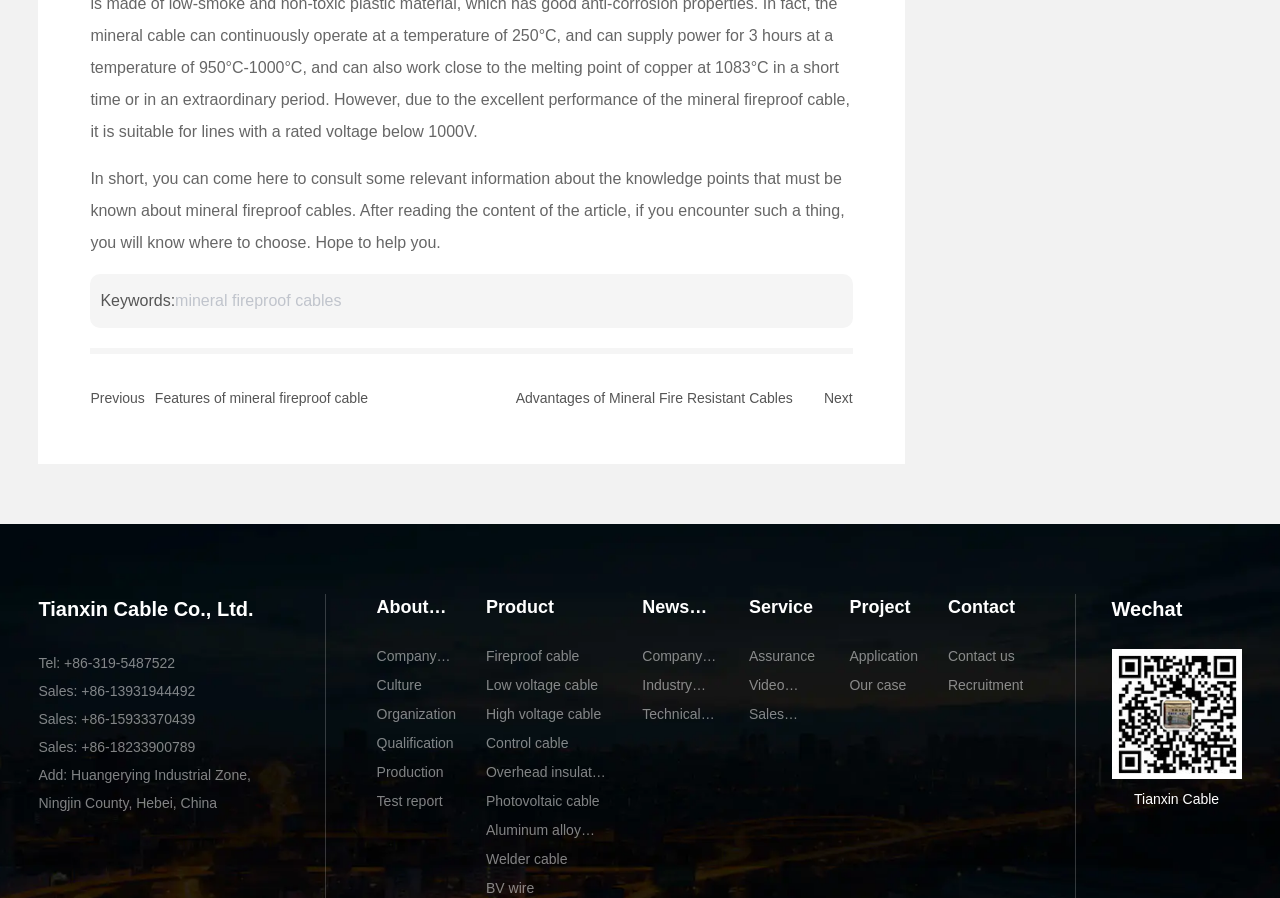Kindly provide the bounding box coordinates of the section you need to click on to fulfill the given instruction: "Click on 'About Us'".

[0.294, 0.661, 0.356, 0.691]